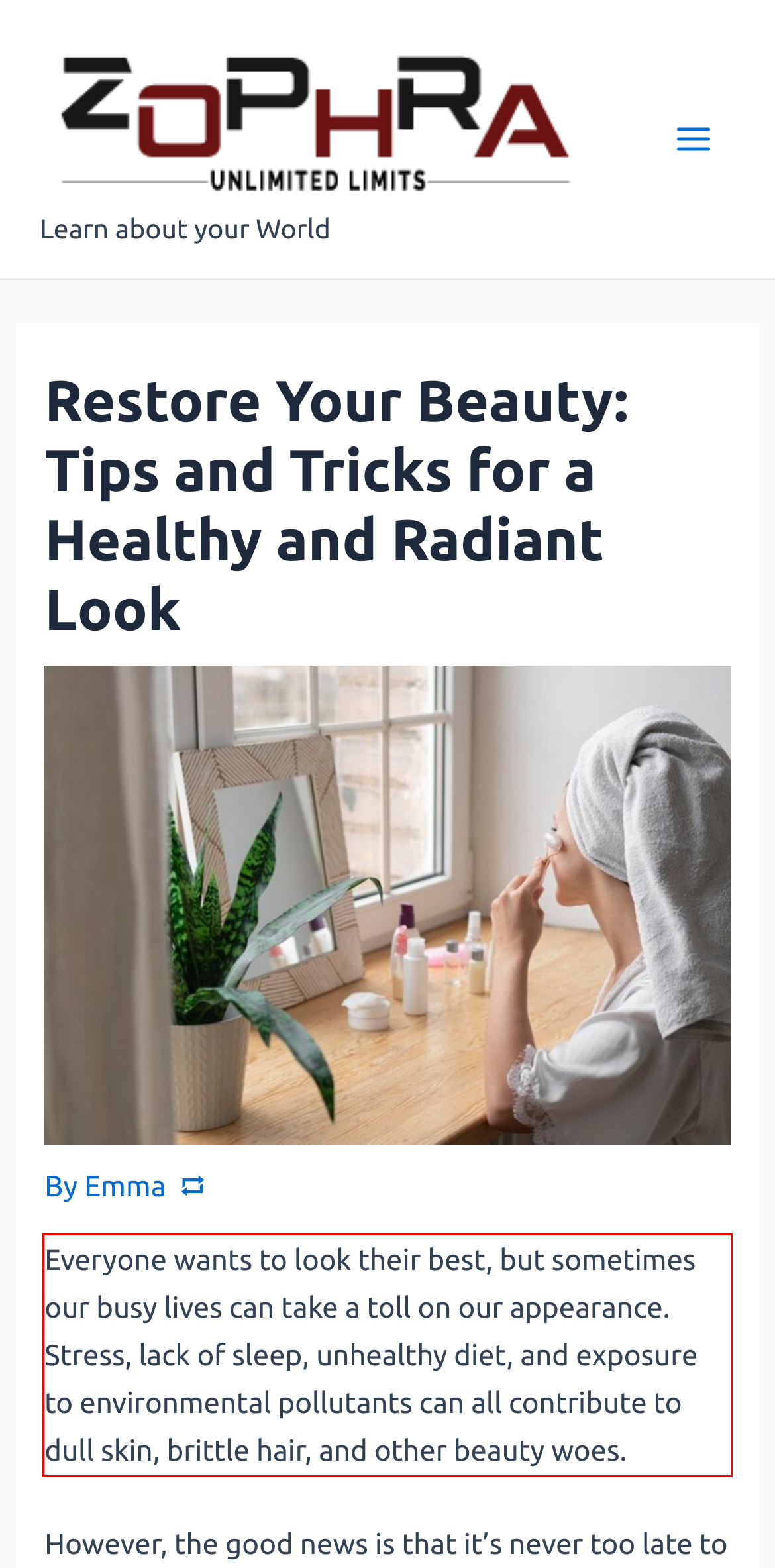In the given screenshot, locate the red bounding box and extract the text content from within it.

Everyone wants to look their best, but sometimes our busy lives can take a toll on our appearance. Stress, lack of sleep, unhealthy diet, and exposure to environmental pollutants can all contribute to dull skin, brittle hair, and other beauty woes.